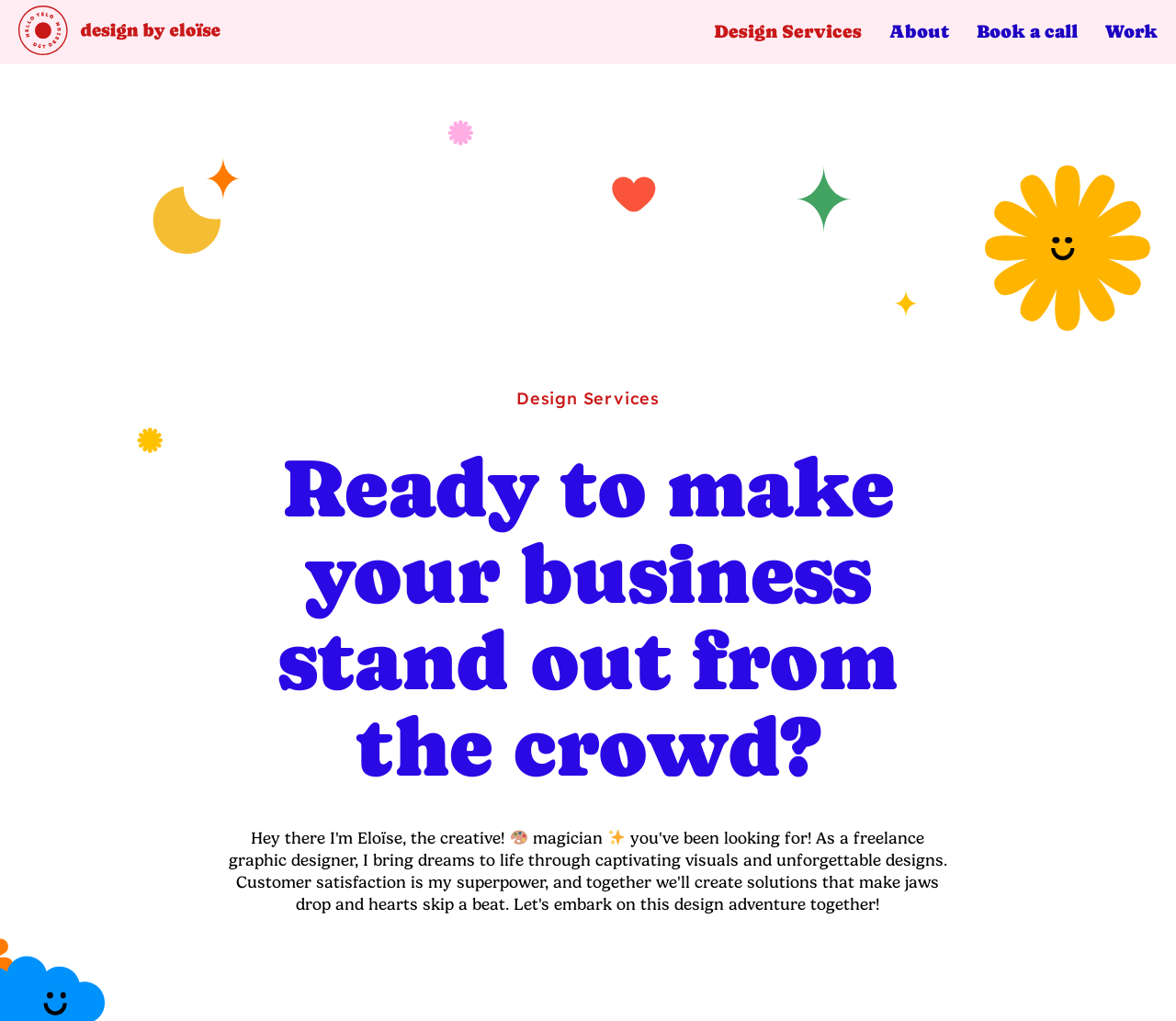Refer to the image and provide an in-depth answer to the question: 
What is the main section of the webpage?

Based on the bounding box coordinates, the 'Design Services' heading appears to be the main section of the webpage, with a larger font size and more prominent placement than the other links and elements.